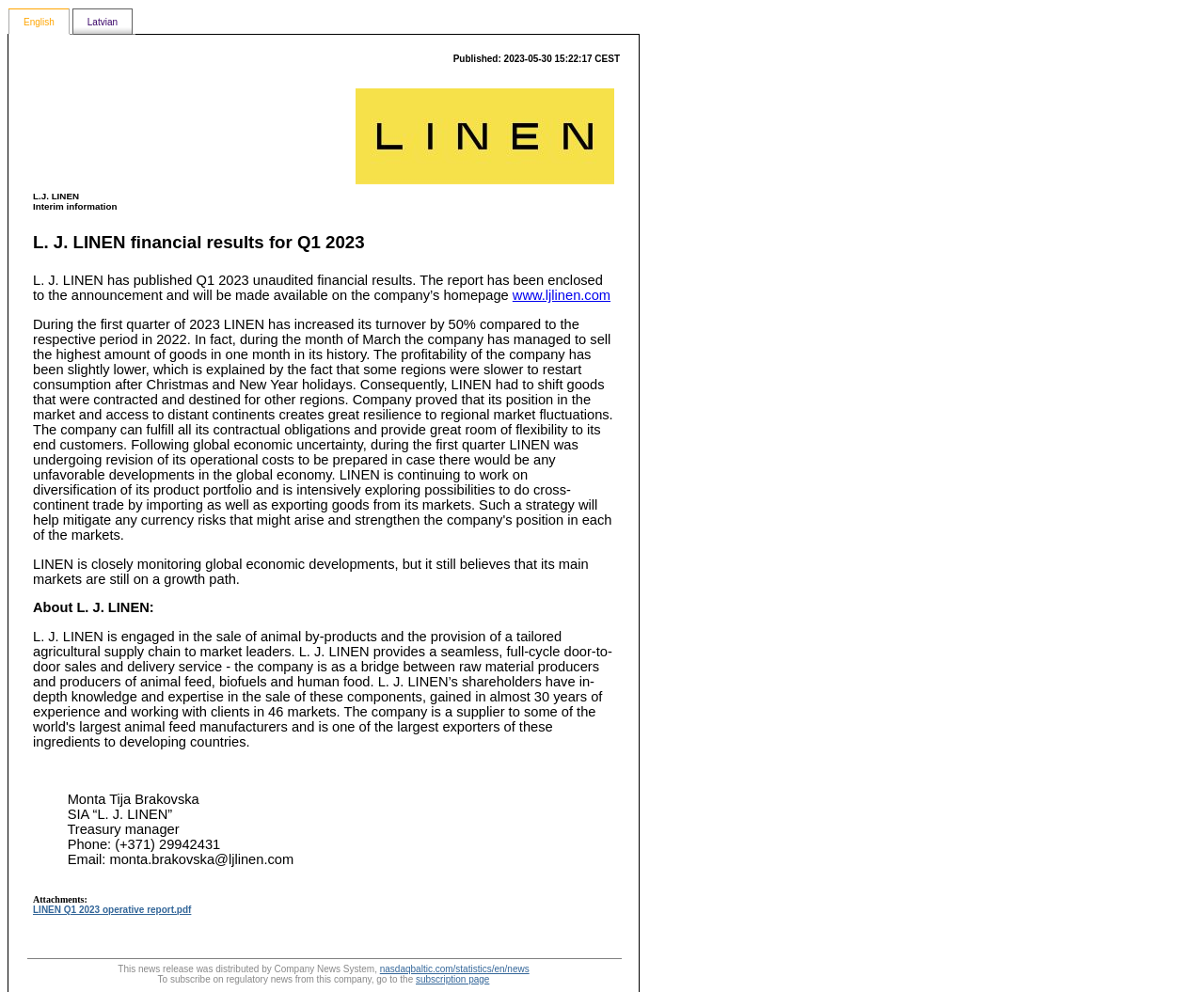Please find the bounding box for the UI component described as follows: "Themes".

None